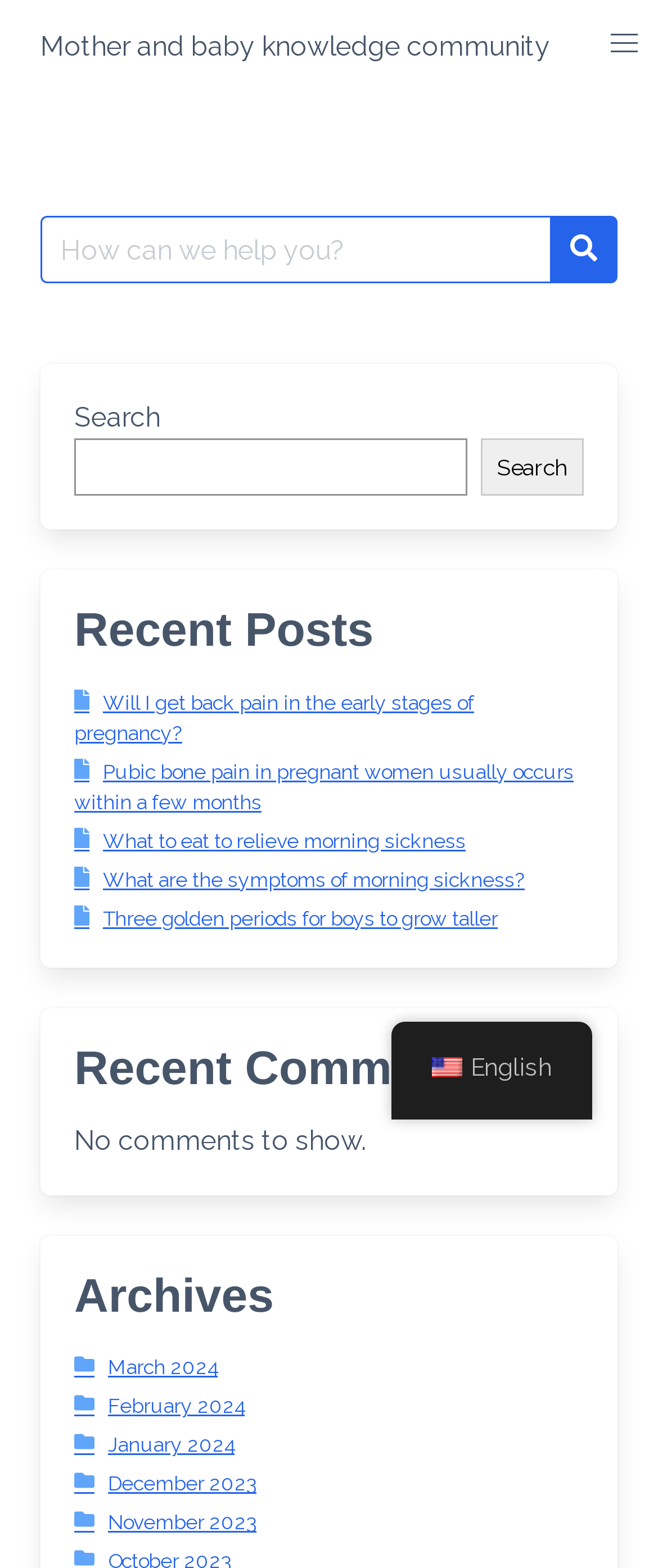Can you determine the main header of this webpage?

Watch out for these common foods! Don’t regret it by sending your child to the hospital